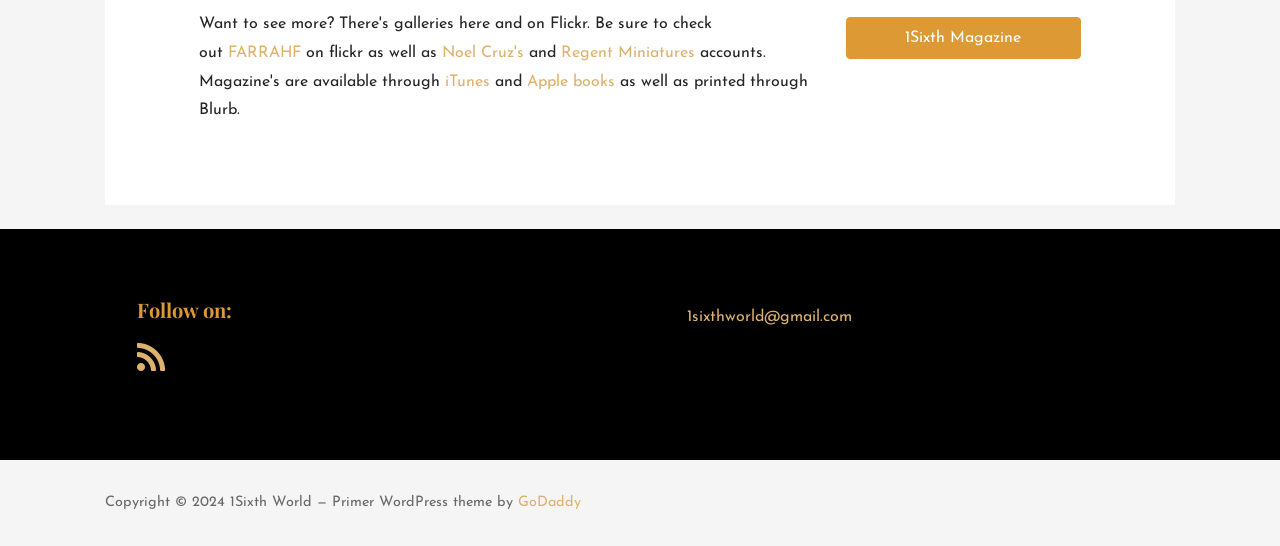What is the name of the WordPress theme?
Using the visual information, reply with a single word or short phrase.

Primer